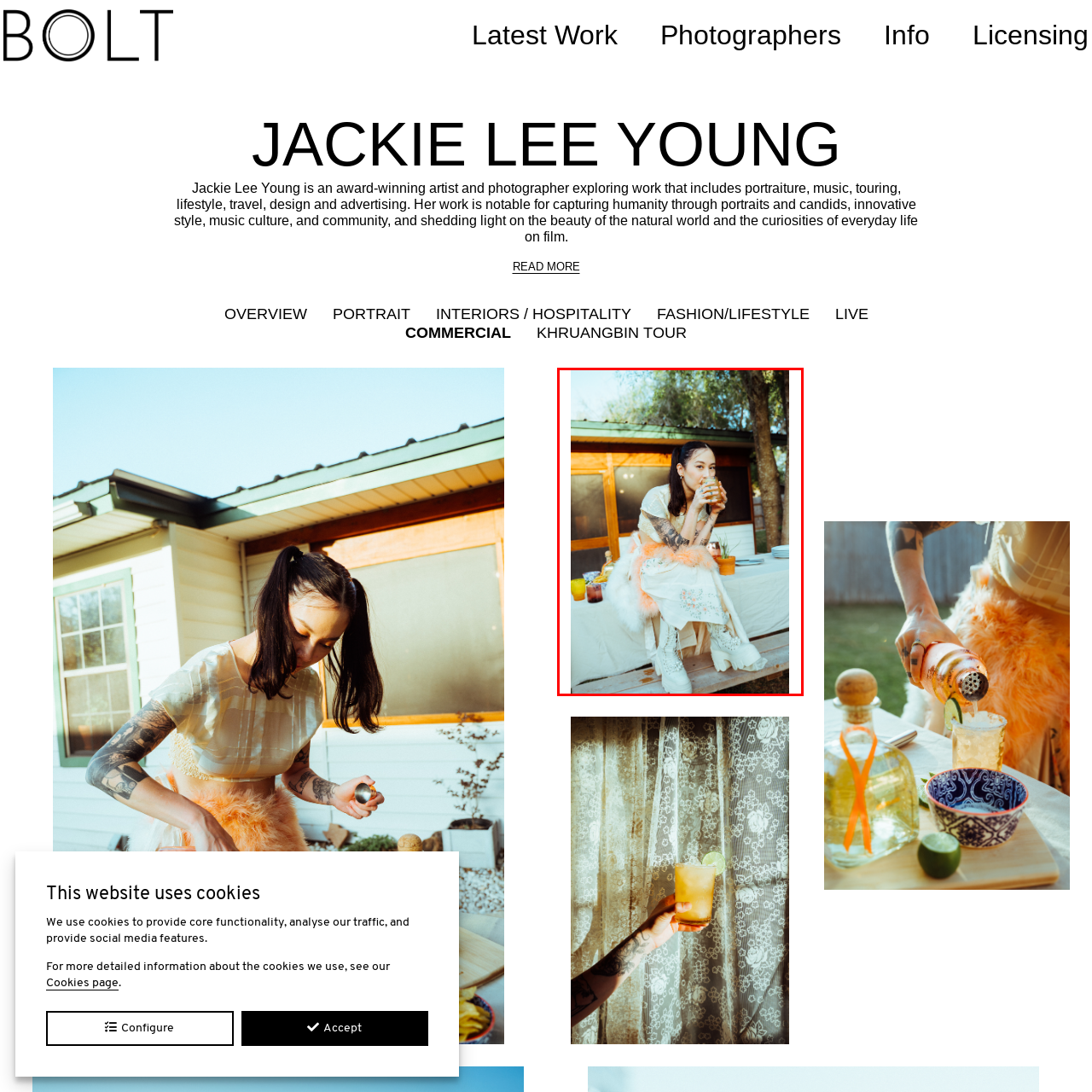What is the color of the accessory around her waist?
Take a look at the image highlighted by the red bounding box and provide a detailed answer to the question.

The caption describes the woman as wearing a 'fluffy orange accessory around her waist', which directly answers the question about the color of the accessory.